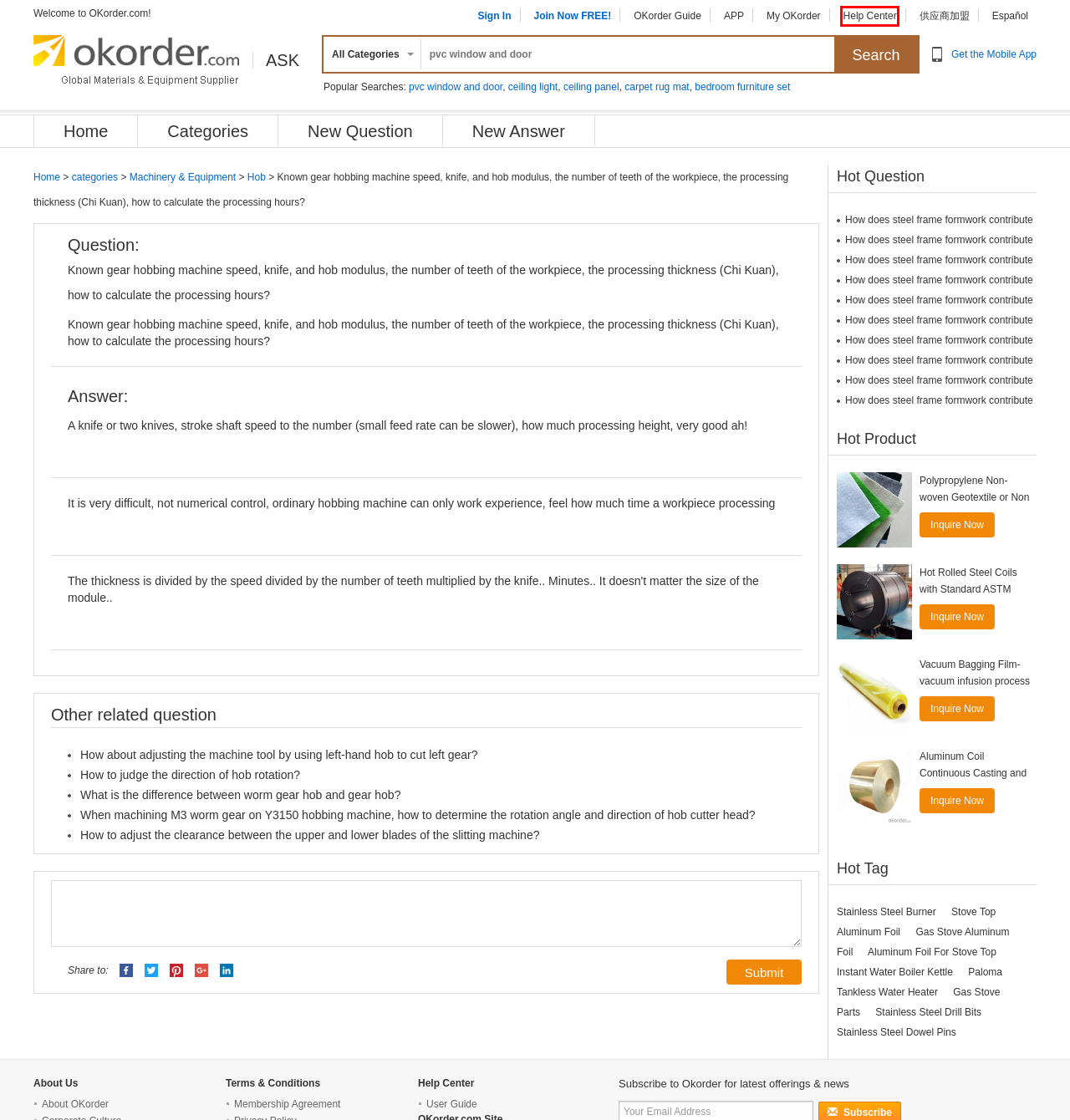You are given a screenshot of a webpage with a red bounding box around an element. Choose the most fitting webpage description for the page that appears after clicking the element within the red bounding box. Here are the candidates:
A. Help Center - OKorder.com
B. Best Ceiling Lights Suppliers, Ceiling Lights Manufacturers,Exporters-Okorder.com
C. Wholesale Instant Water Boiler Kettle Products from China Suppliers
D. Wholesale Stainless Steel Dowel Pins Products from China Suppliers
E. Best Carpet/Rug Suppliers, Carpet/Rug Manufacturers,Exporters-Okorder.com
F. Corporate Information - OKorder.com
G. Sign In - Okorder.com
H. Register - Okorder.com

A